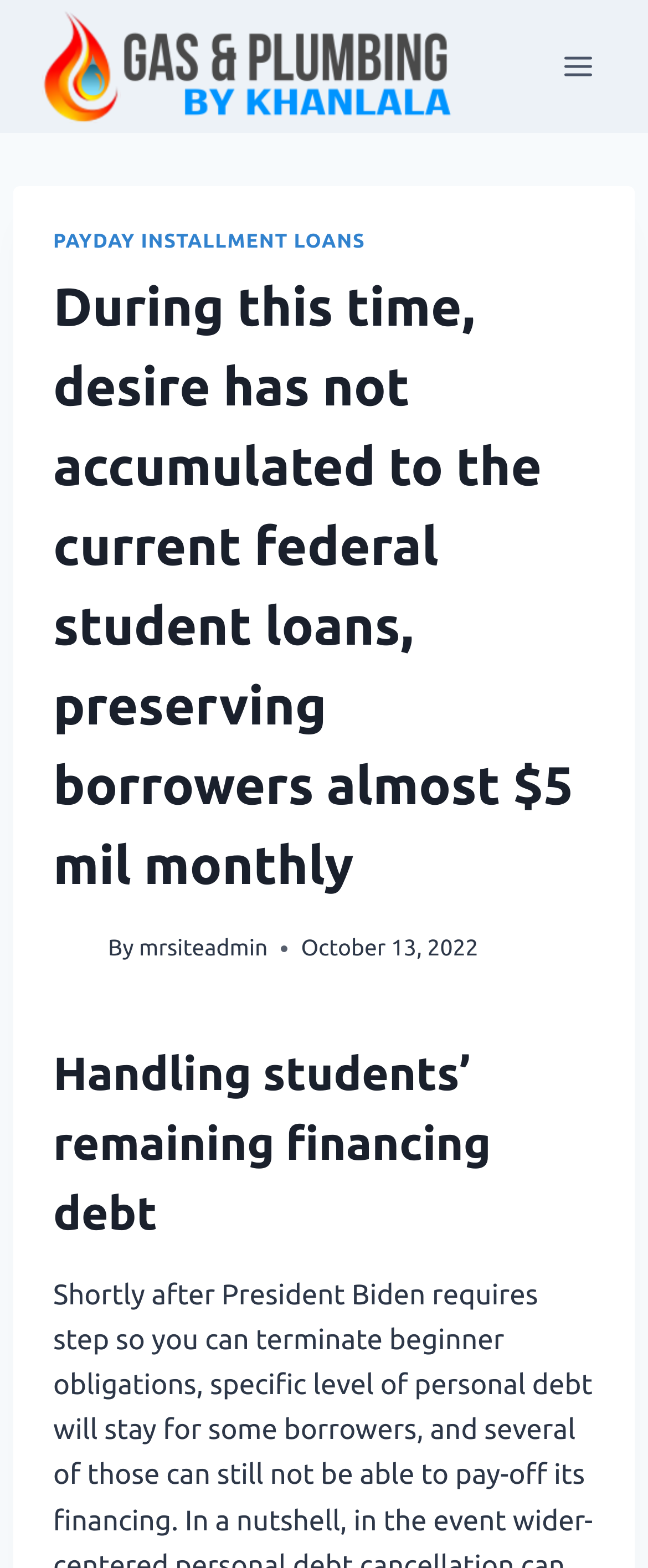What is the topic of the second heading?
Answer the question using a single word or phrase, according to the image.

Handling students’ remaining financing debt